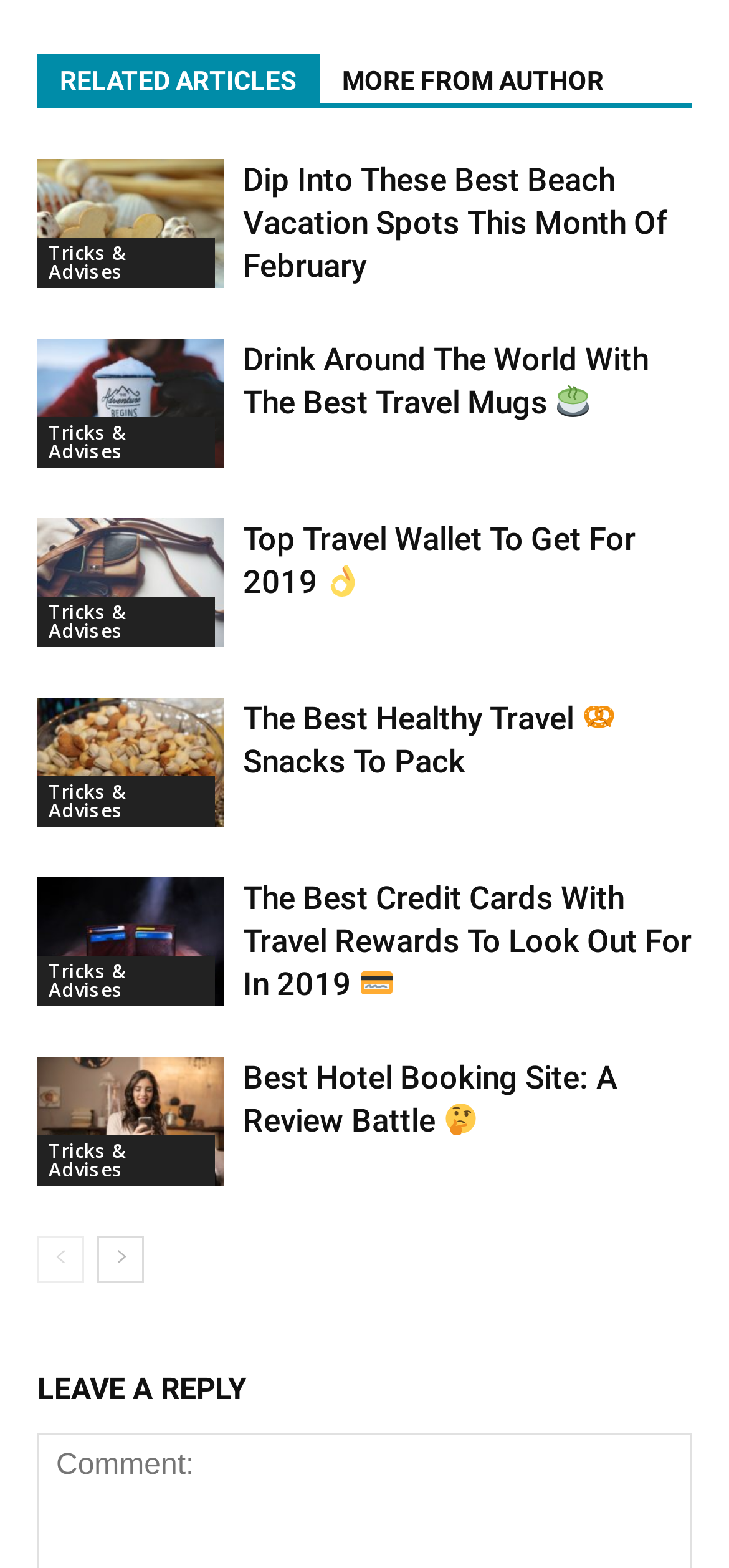Please provide a brief answer to the question using only one word or phrase: 
What is the category of the articles?

Tricks & Advises